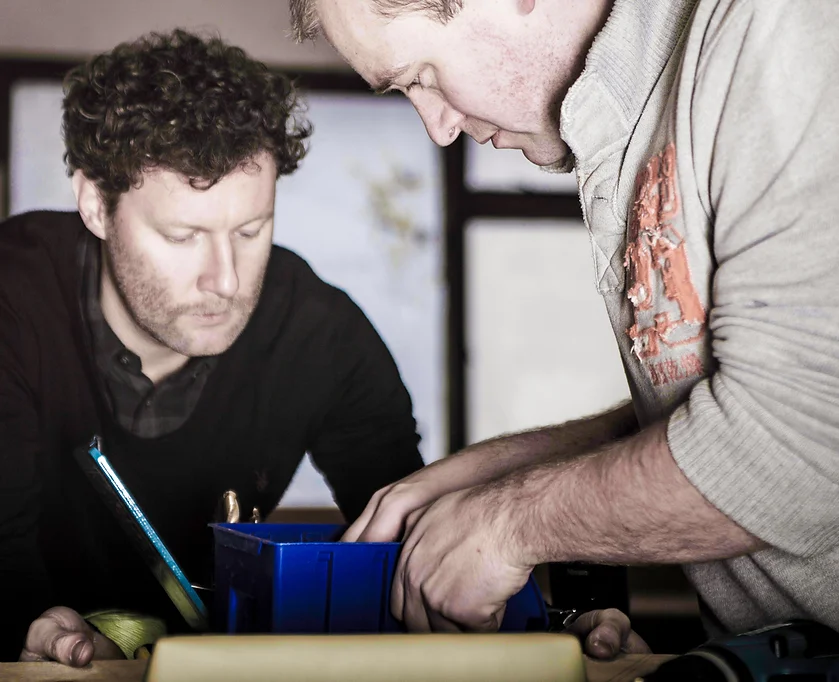Describe the scene in the image with detailed observations.

The image captures two designers engaged in a hands-on collaborative task in their workshop. The individual on the left, with curly hair, is intently focusing on the task at hand, while the person on the right, wearing a light-colored sweater, is actively searching through a blue toolbox. This setting exemplifies the studio's ethos of making, as both individuals exhibit a deep commitment to the design process through tactile engagement and teamwork. The backdrop hints at a creatively charged environment, filled with potential and the chaos often associated with the exploration of innovative design solutions. Their expressions reflect concentration and collaboration, underscoring the belief that great design arises from meaningful interaction and shared experiences.